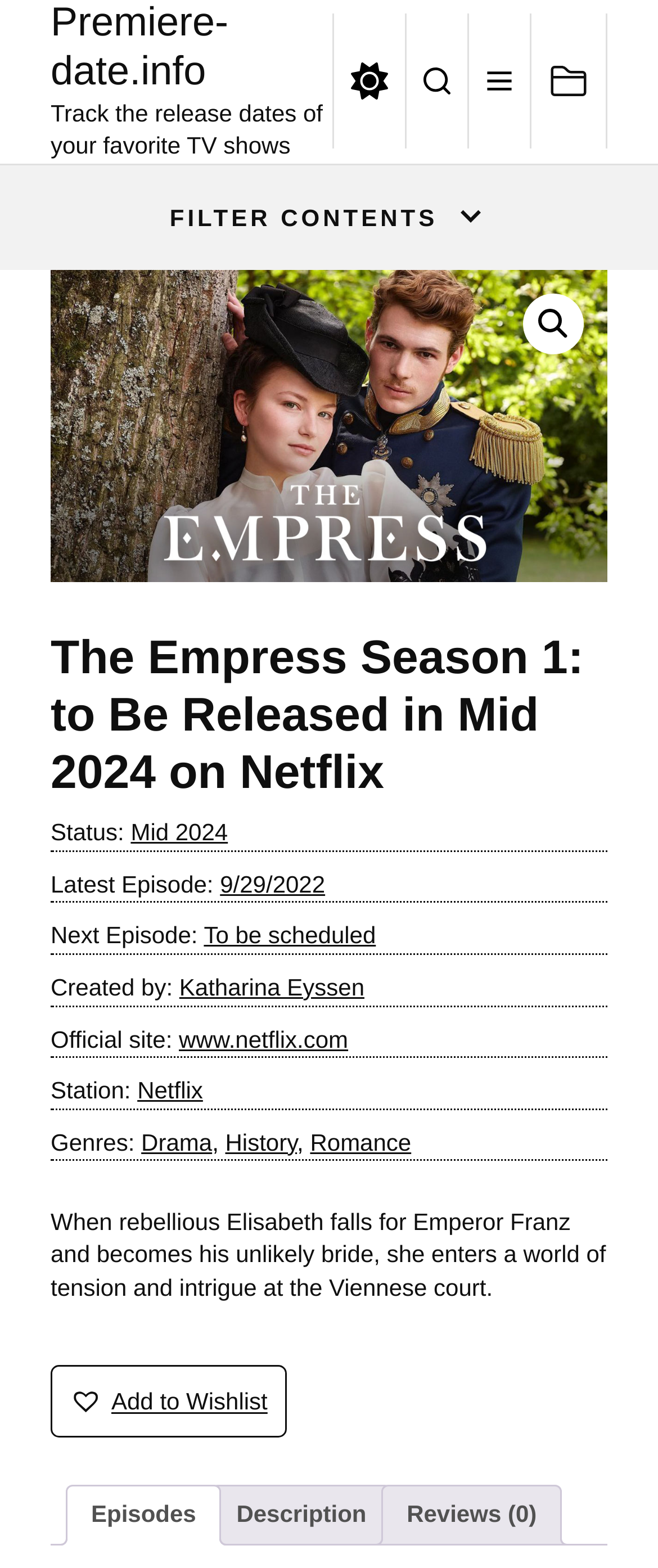How many reviews are there for The Empress?
Using the information from the image, give a concise answer in one word or a short phrase.

0